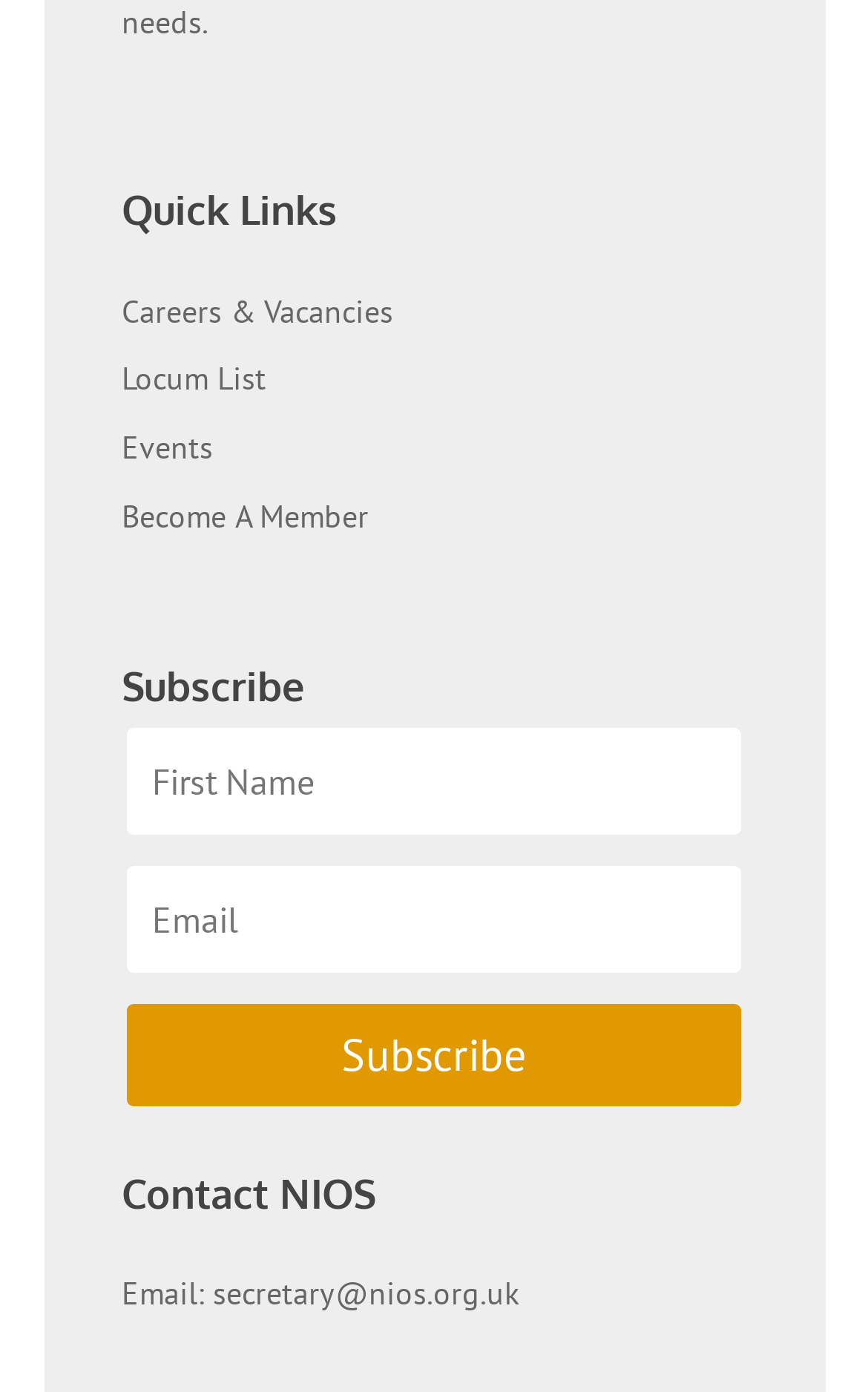Please locate the bounding box coordinates of the region I need to click to follow this instruction: "Enter email address".

[0.147, 0.523, 0.853, 0.6]